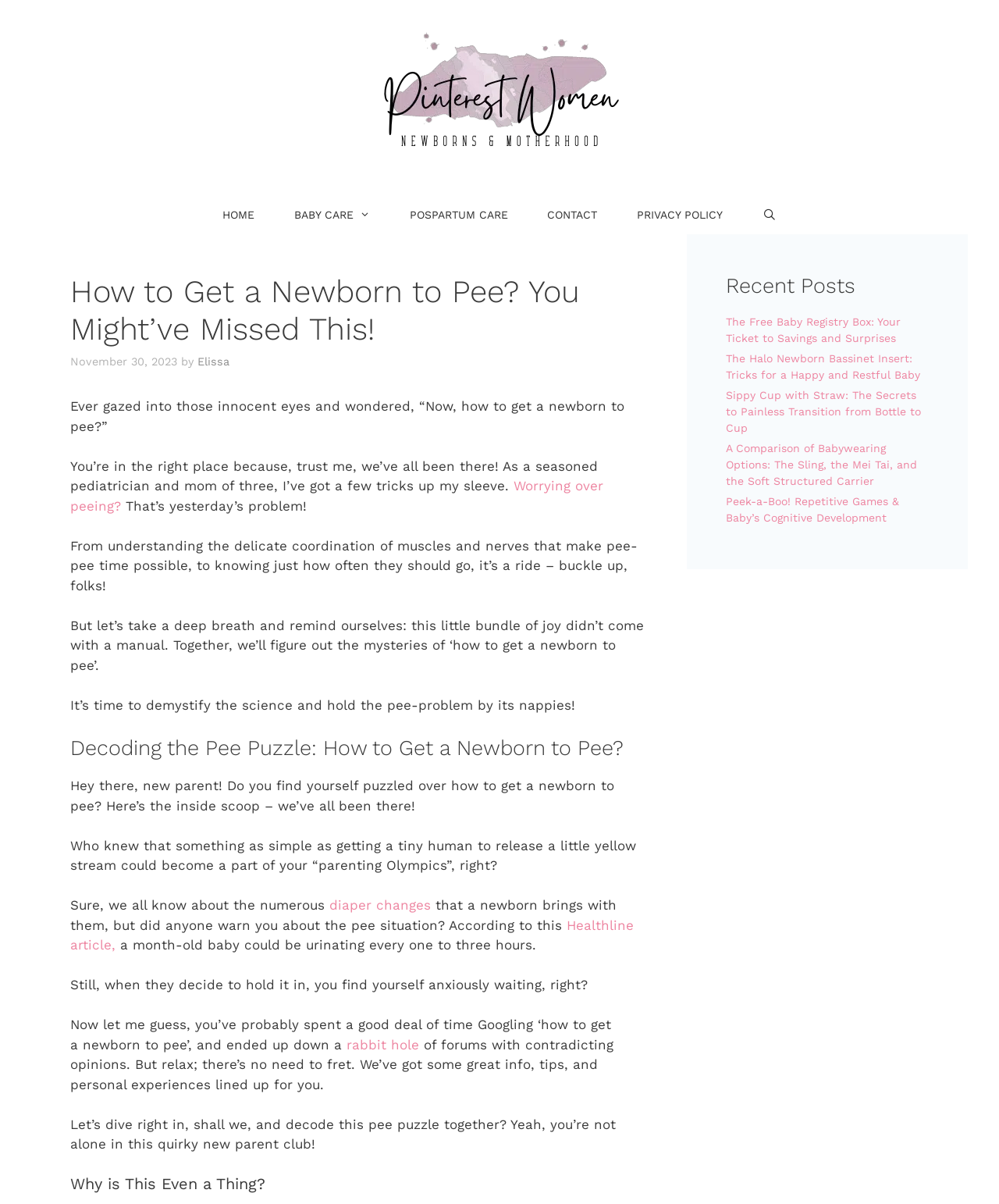What is the title of the first section of the article?
Using the image, answer in one word or phrase.

Decoding the Pee Puzzle: How to Get a Newborn to Pee?